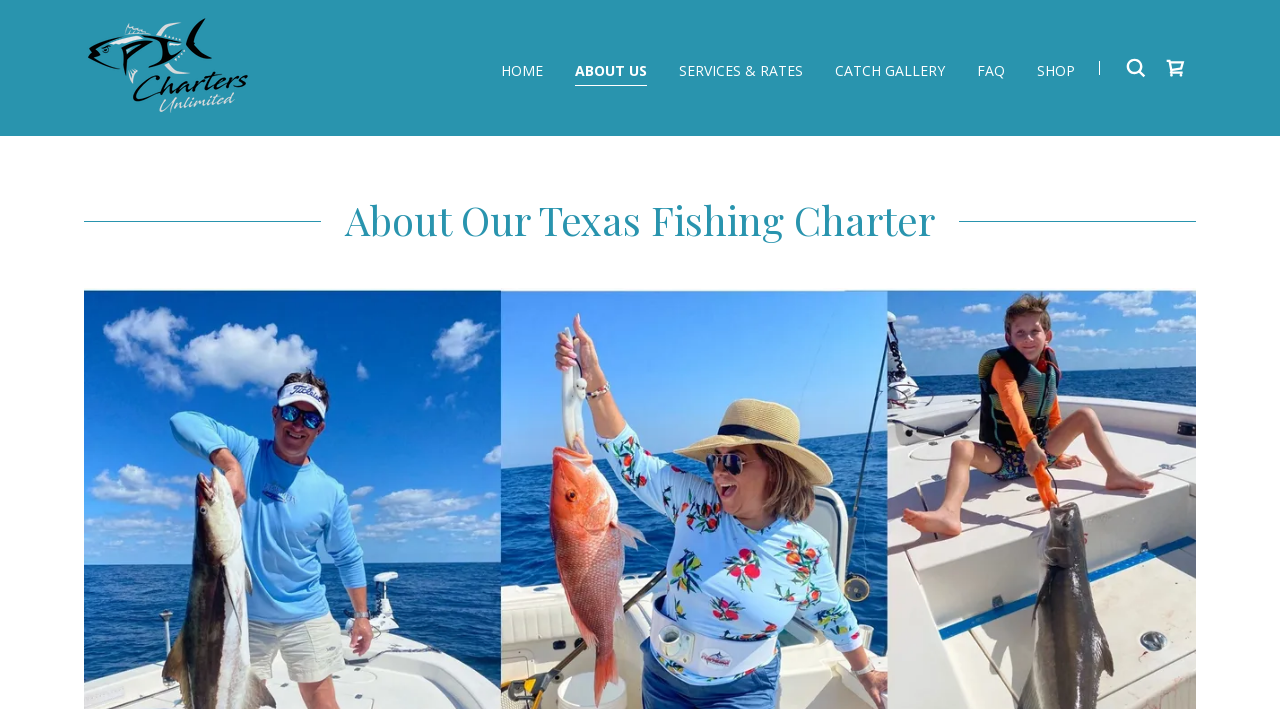Please identify the bounding box coordinates of the element's region that should be clicked to execute the following instruction: "go to home page". The bounding box coordinates must be four float numbers between 0 and 1, i.e., [left, top, right, bottom].

[0.387, 0.074, 0.429, 0.125]